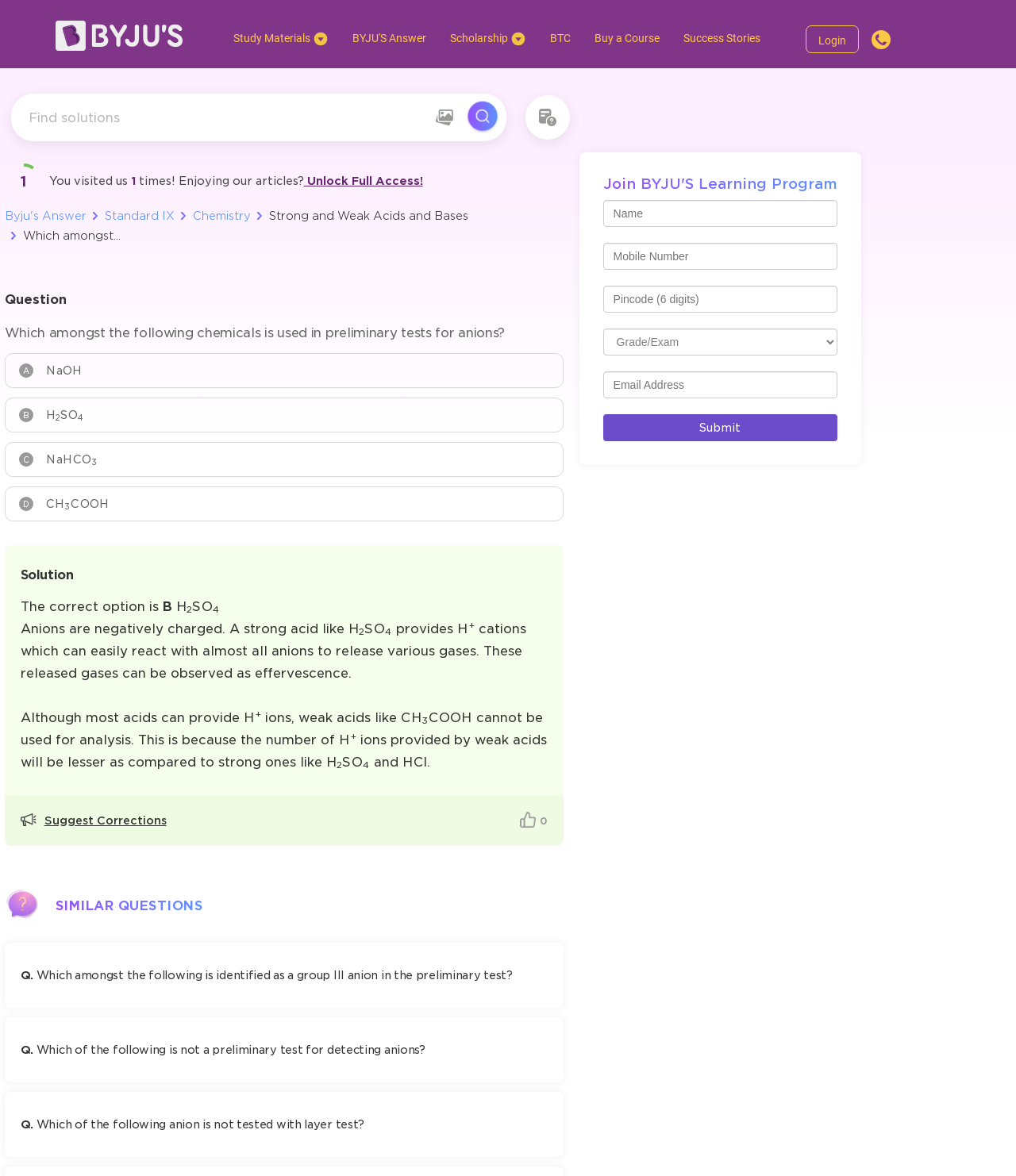Could you locate the bounding box coordinates for the section that should be clicked to accomplish this task: "Click the 'Study Materials' button".

[0.218, 0.013, 0.335, 0.05]